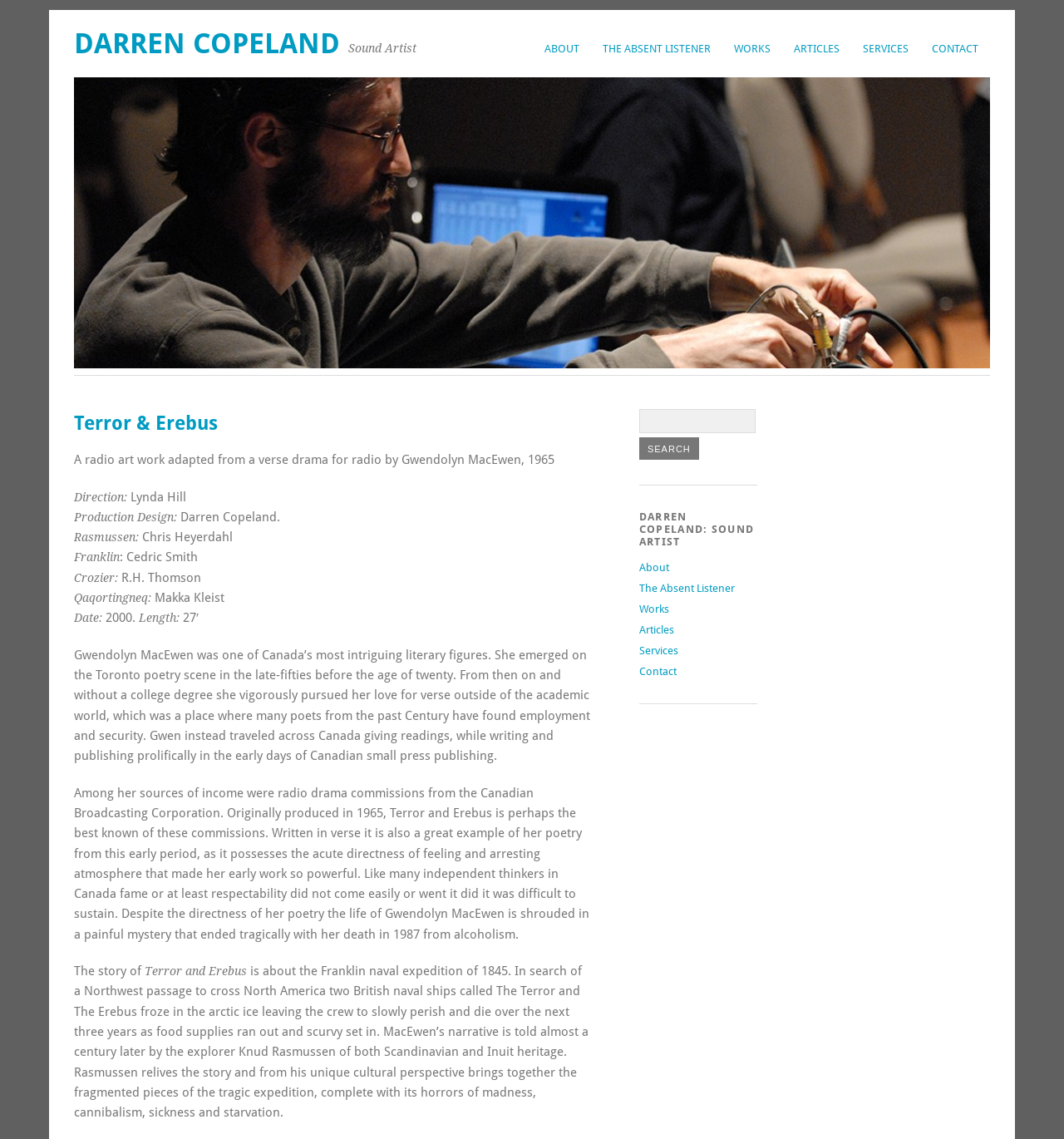Find the bounding box coordinates for the area that should be clicked to accomplish the instruction: "Search for something".

[0.601, 0.359, 0.71, 0.38]